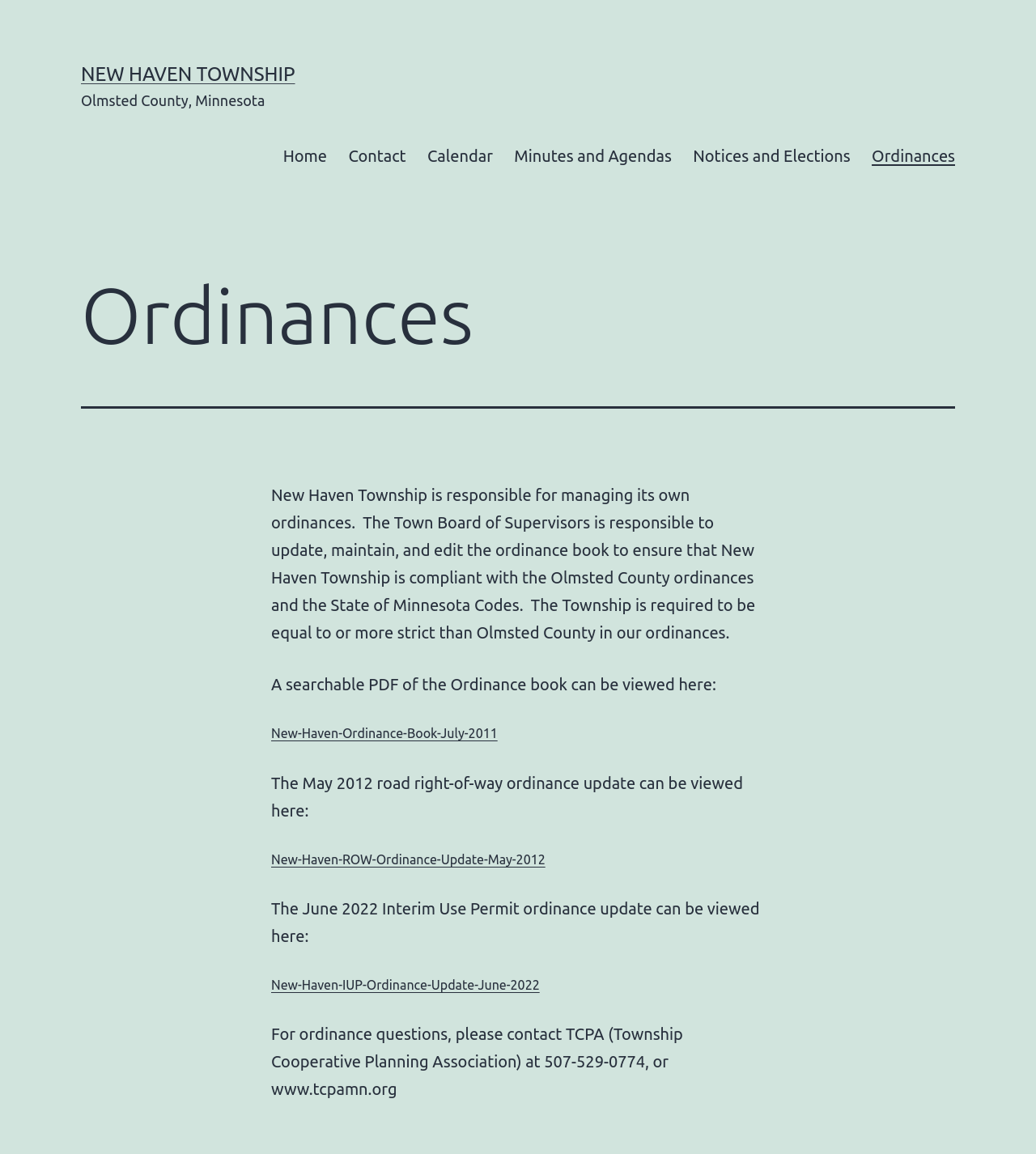Give a one-word or phrase response to the following question: How many links are in the primary menu?

6